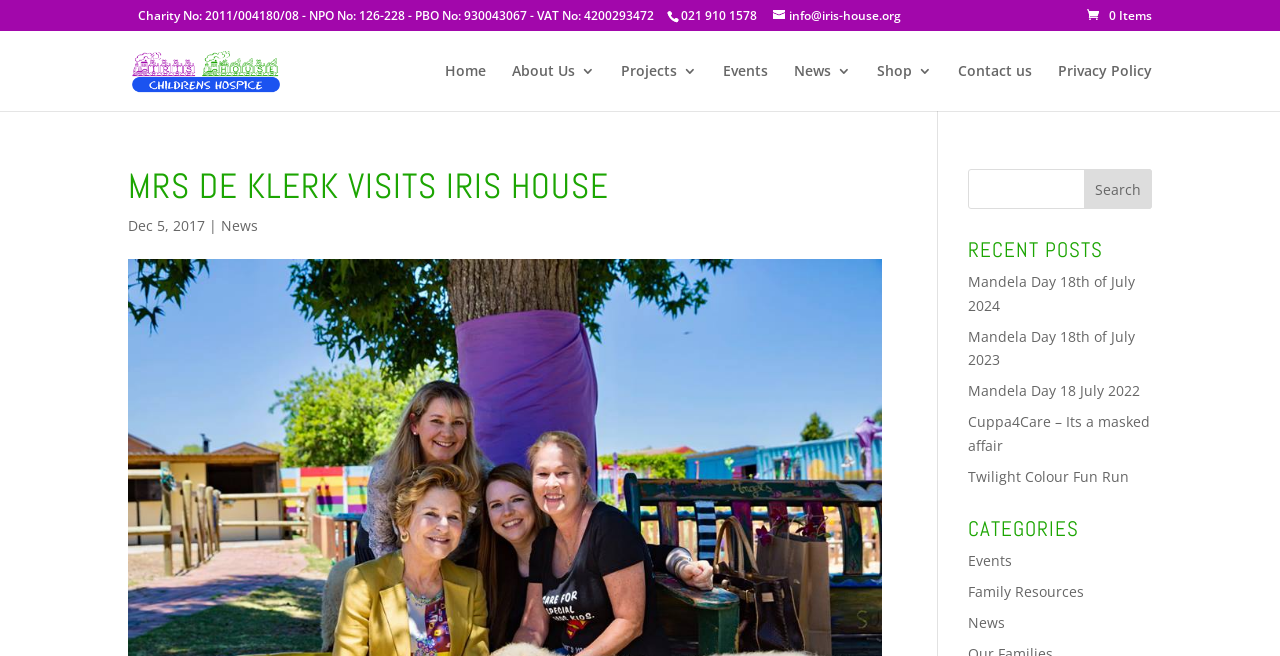Provide the bounding box coordinates for the UI element that is described by this text: "Deborah Beutler M.D.". The coordinates should be in the form of four float numbers between 0 and 1: [left, top, right, bottom].

None